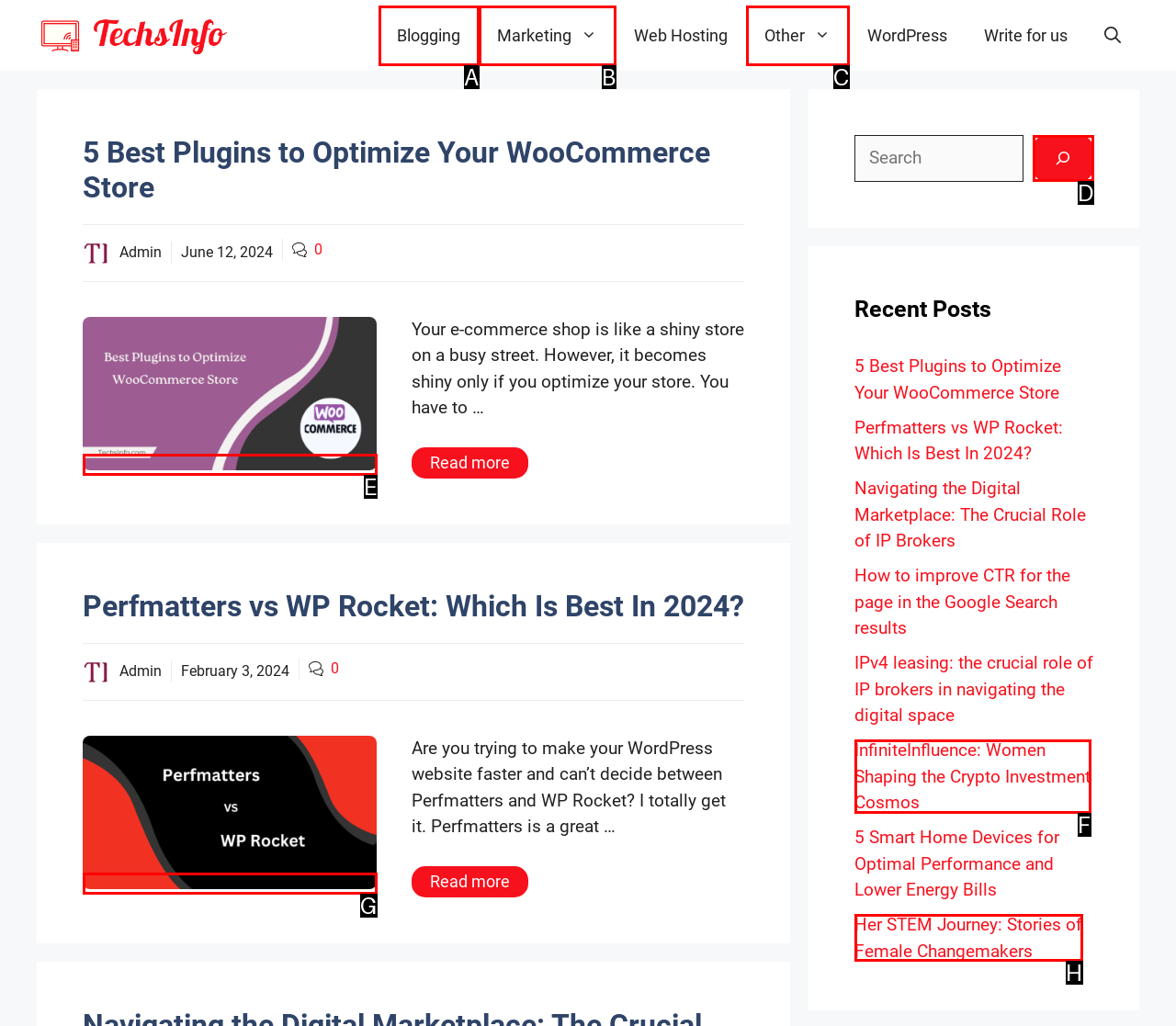Tell me which one HTML element best matches the description: alt="Perfmatters-vs-WP-Rocket"
Answer with the option's letter from the given choices directly.

G